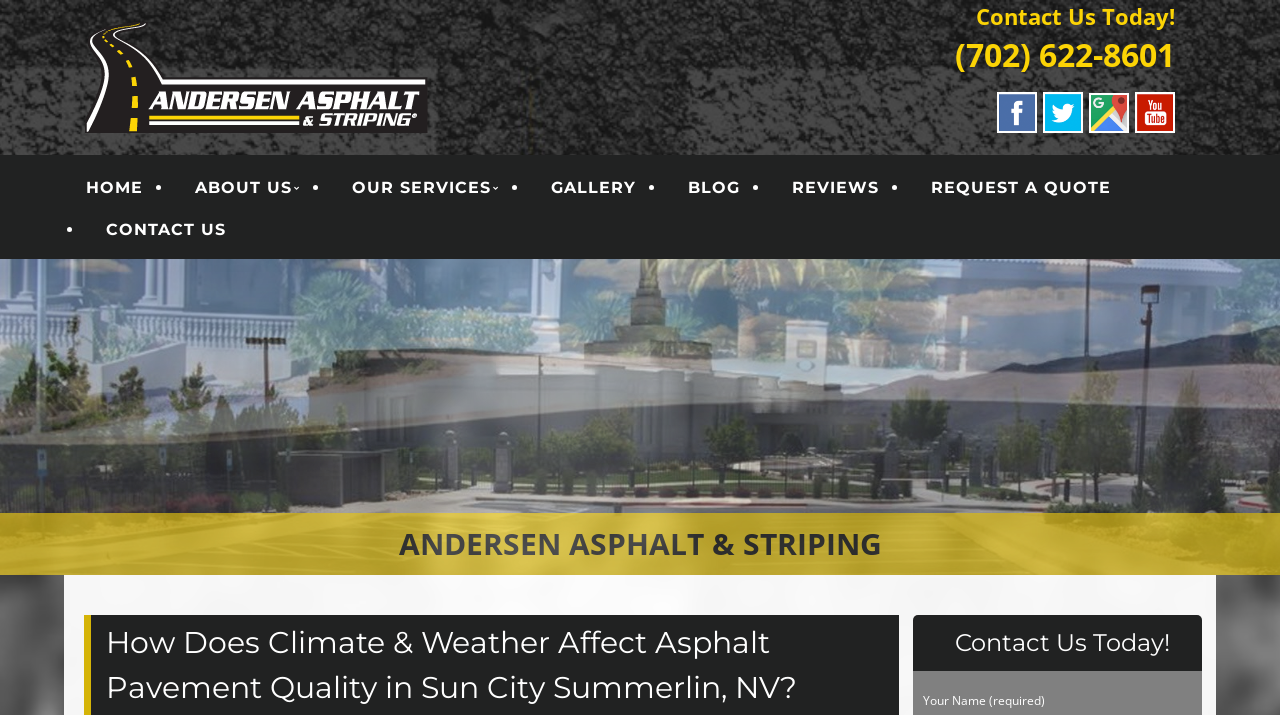Refer to the image and provide an in-depth answer to the question:
What is the first field in the contact form?

The contact form can be found in the bottom-center of the webpage, and the first field is 'Your Name (required)', which is a text input field.